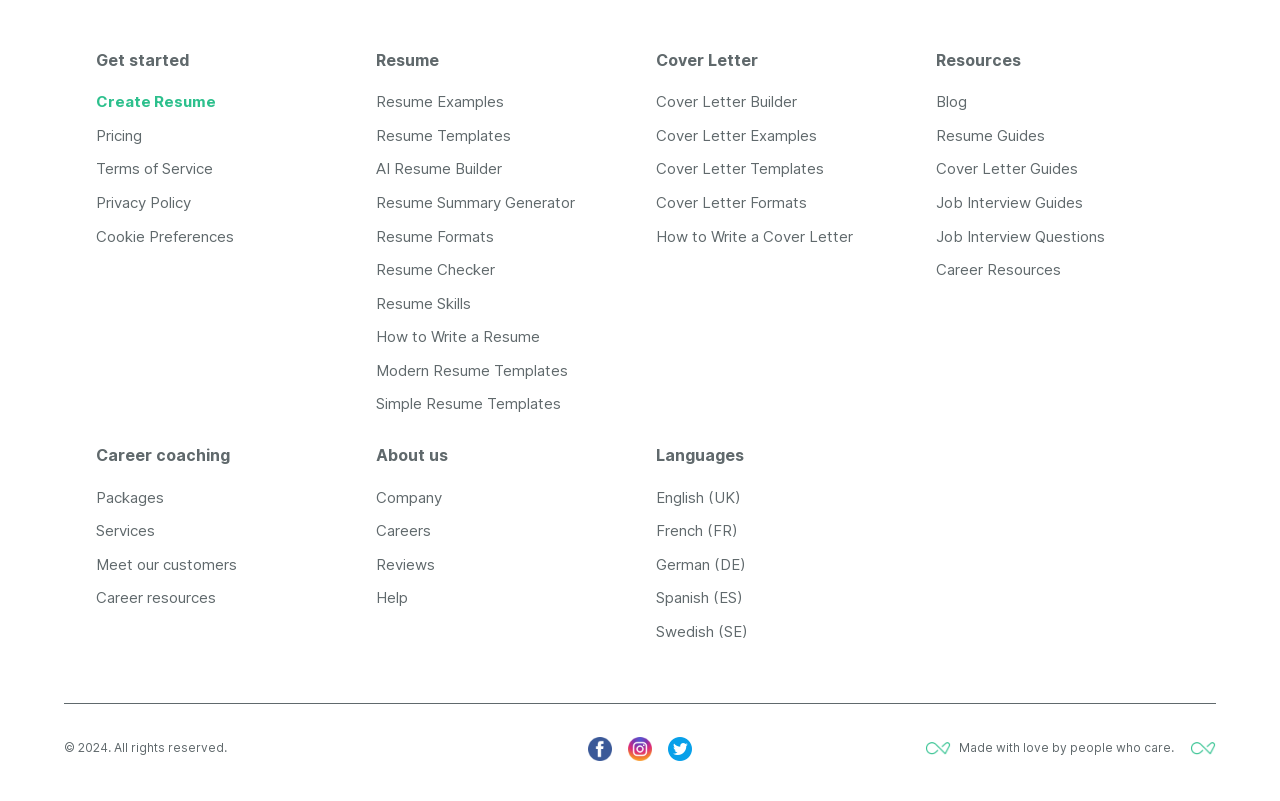Look at the image and give a detailed response to the following question: How many social media links are there in the footer?

I counted the number of social media links in the footer section, which are 'Facebook logo', 'Instagram logo', and 'Twitter logo'. There are 3 social media links in total.